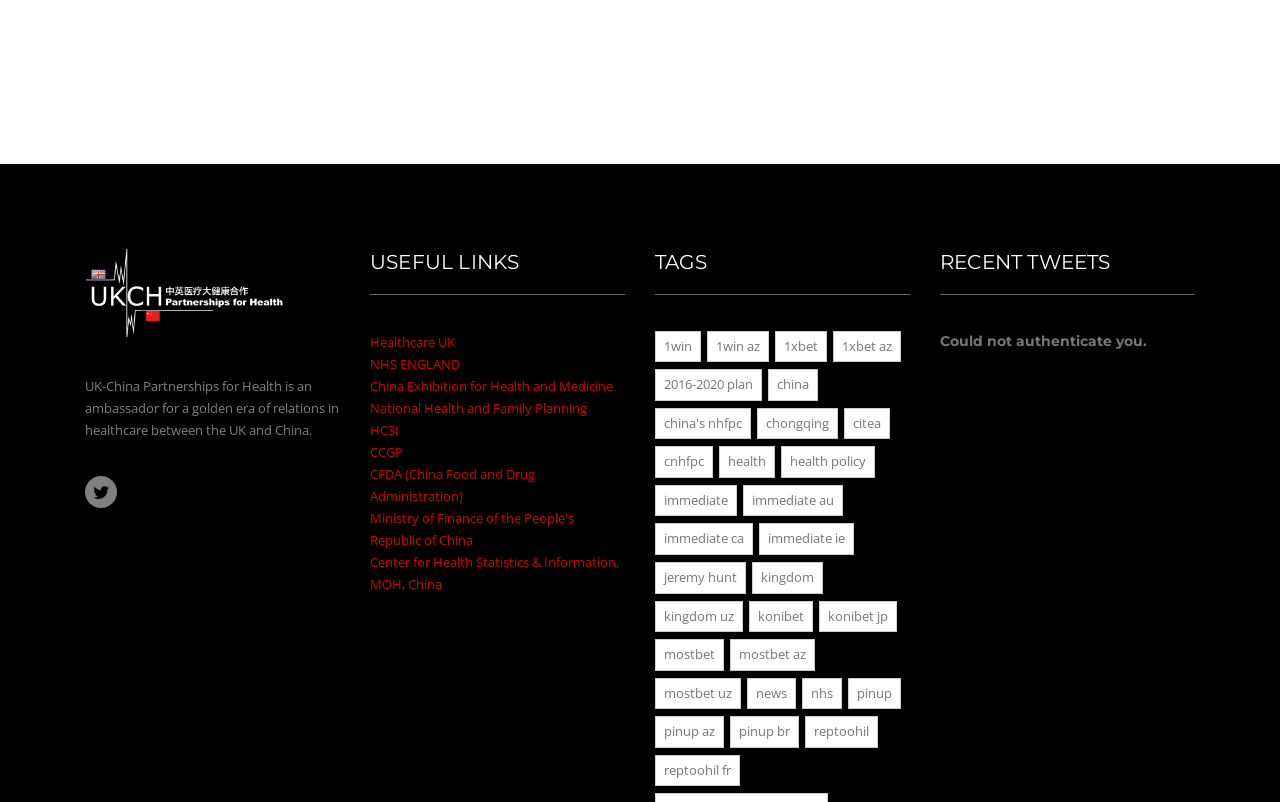Can you find the bounding box coordinates for the element to click on to achieve the instruction: "Explore the 'TAGS' section"?

[0.512, 0.281, 0.711, 0.367]